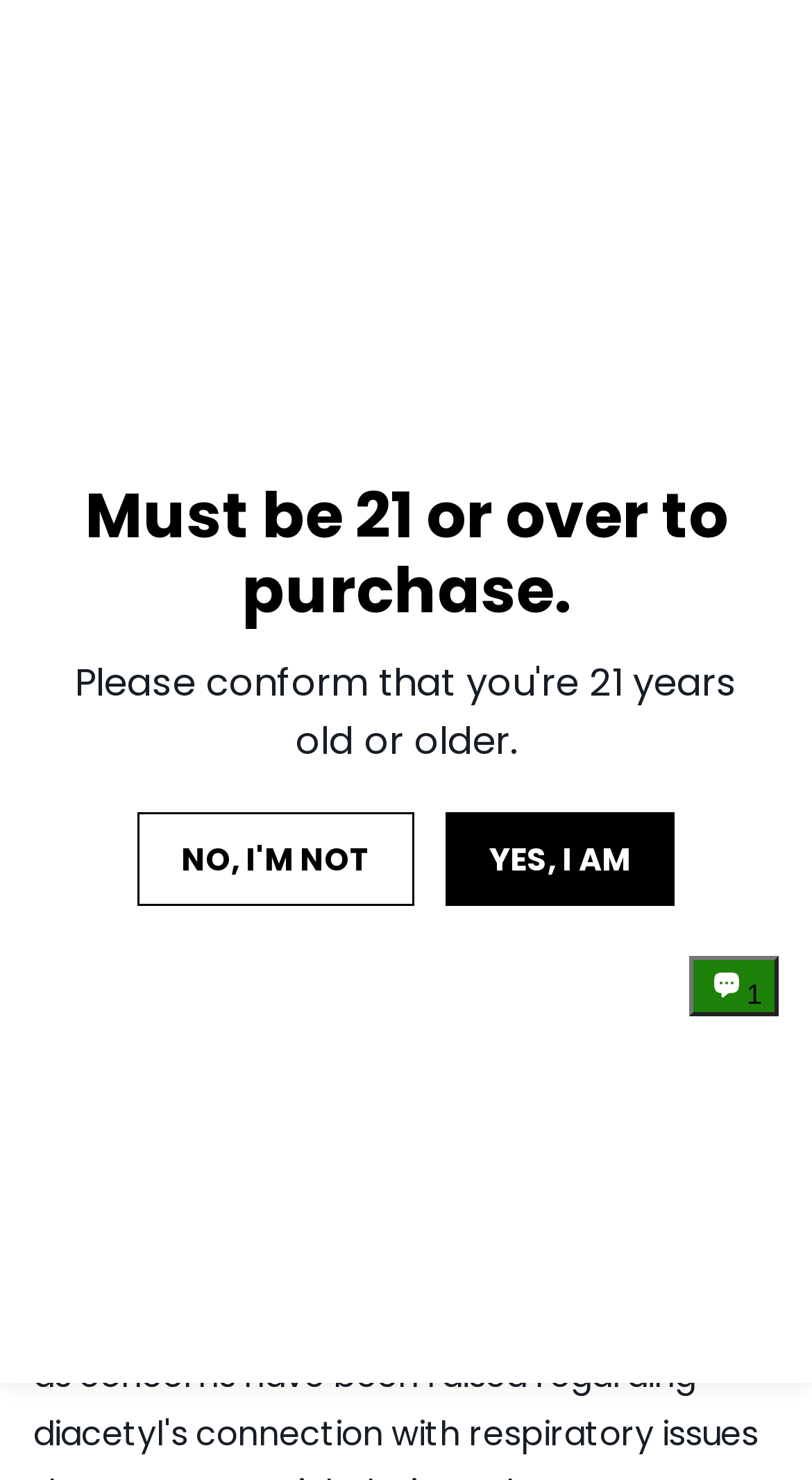Predict the bounding box coordinates of the UI element that matches this description: "Cart 0". The coordinates should be in the format [left, top, right, bottom] with each value between 0 and 1.

[0.604, 0.881, 0.655, 0.909]